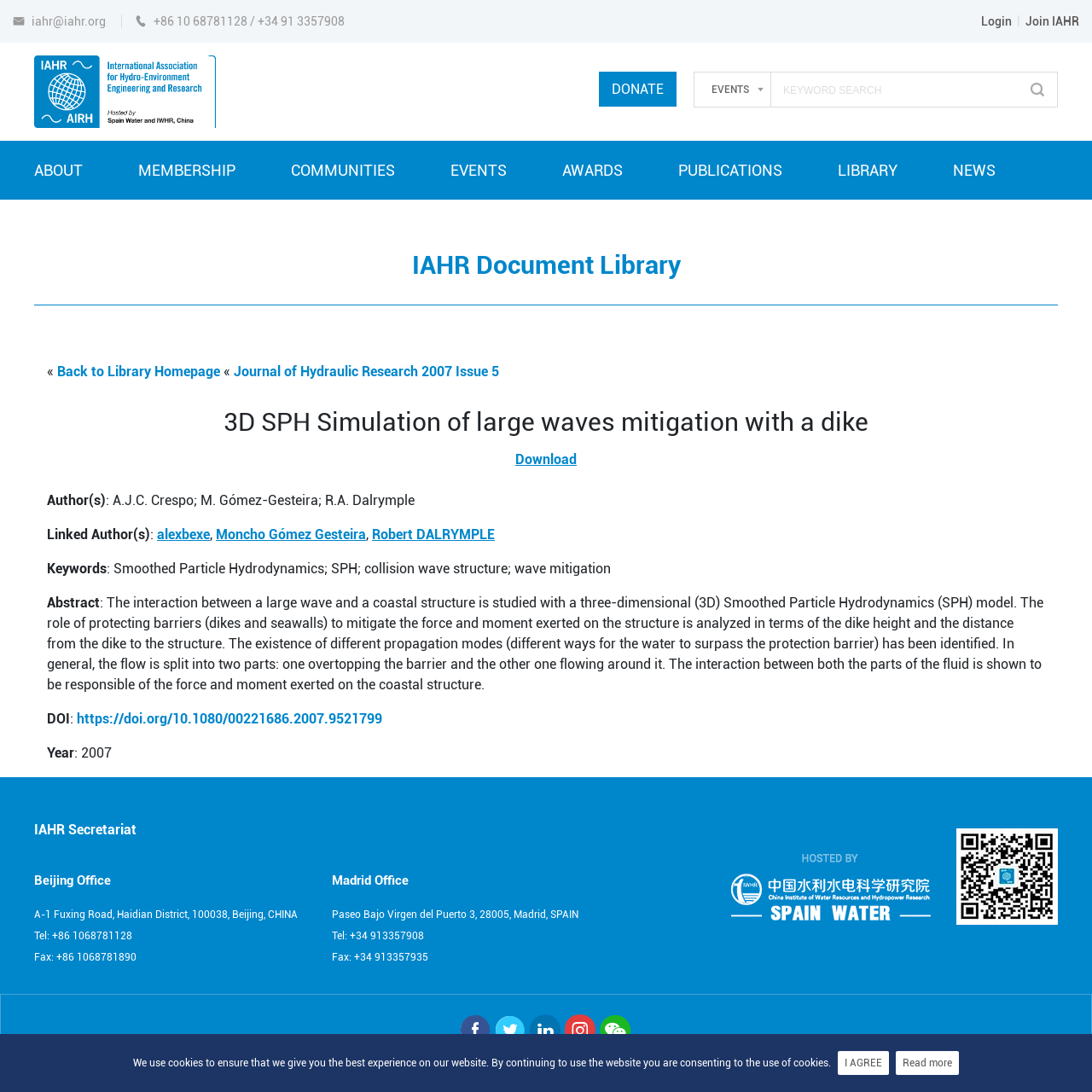Indicate the bounding box coordinates of the clickable region to achieve the following instruction: "Contact the Beijing Office."

[0.031, 0.832, 0.273, 0.843]